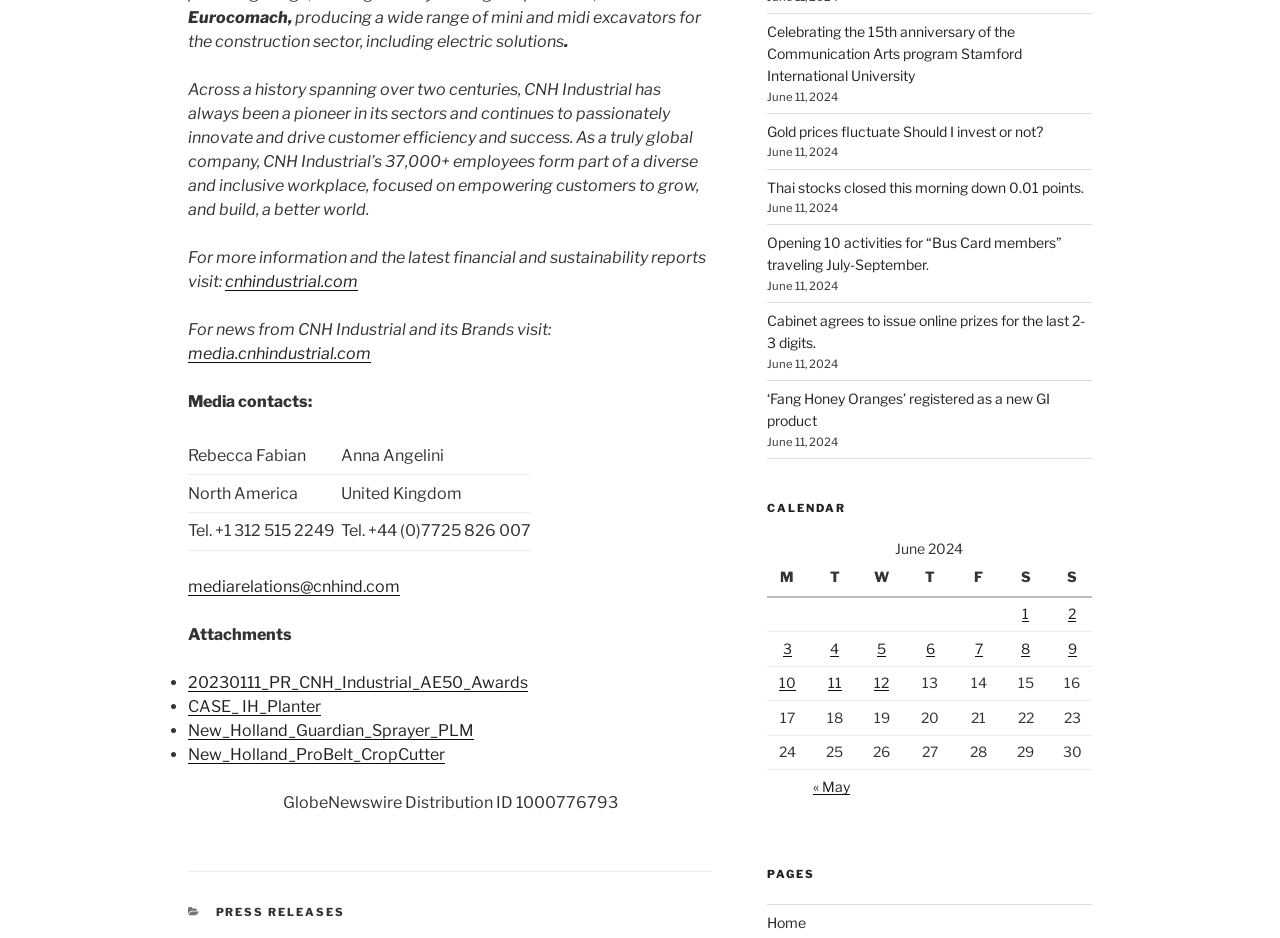Specify the bounding box coordinates of the area to click in order to execute this command: 'download attachment 20230111_PR_CNH_Industrial_ AE50_Awards'. The coordinates should consist of four float numbers ranging from 0 to 1, and should be formatted as [left, top, right, bottom].

[0.147, 0.717, 0.412, 0.738]